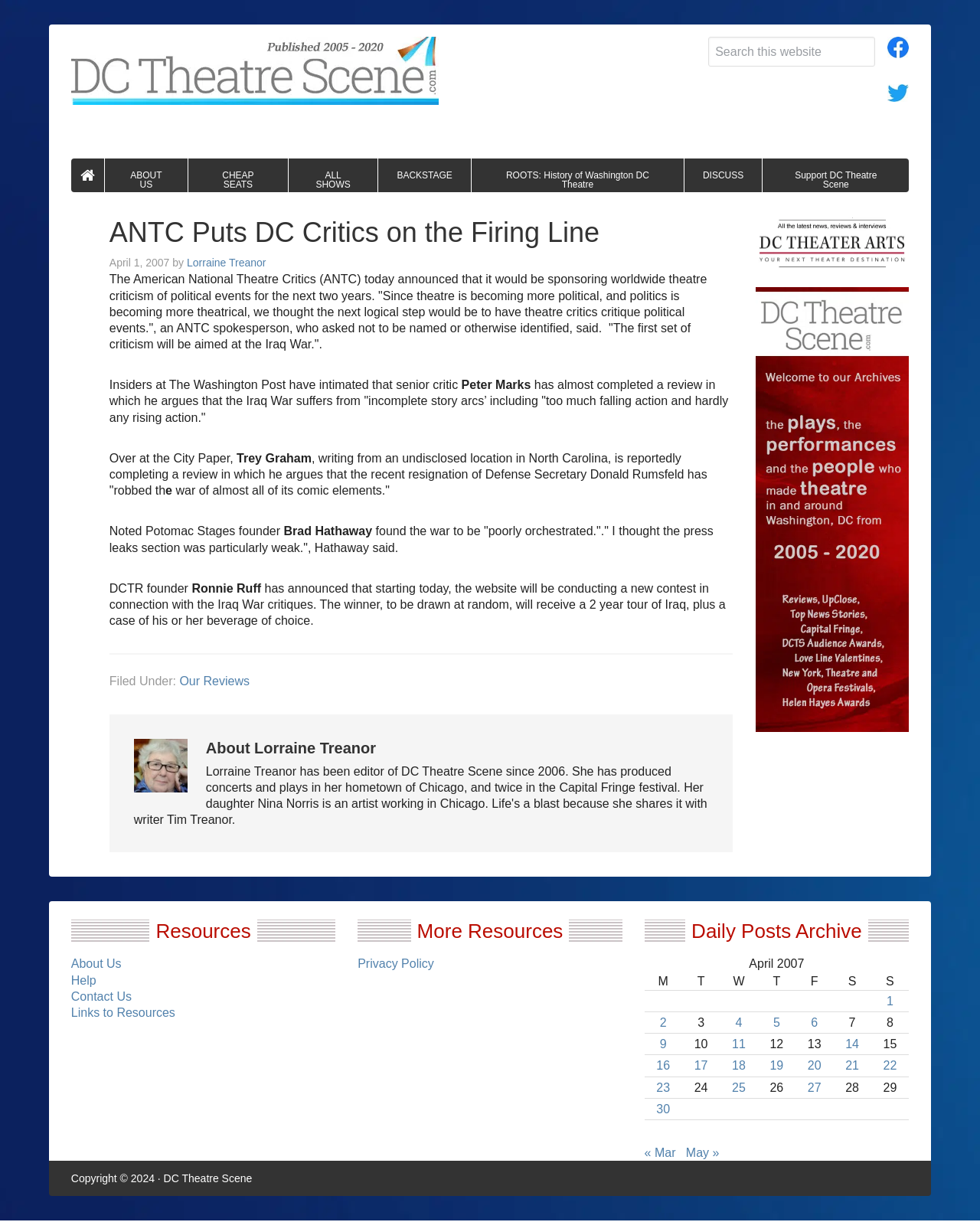Elaborate on the webpage's design and content in a detailed caption.

This webpage is about a news article titled "ANTC Puts DC Critics on the Firing Line". At the top, there is a link to "DC Theatre Scene" and a brief description of the website as a "Historical Archive of Washington area theatre". On the top right, there are social media links to Facebook and Twitter, as well as a search bar.

Below the top section, there is a navigation menu with links to "ABOUT US", "CHEAP SEATS", "ALL SHOWS", "BACKSTAGE", "ROOTS: History of Washington DC Theatre", "DISCUSS", and "Support DC Theatre Scene".

The main content of the webpage is an article about the American National Theatre Critics (ANTC) sponsoring worldwide theatre criticism of political events for the next two years. The article mentions that the first set of criticism will be aimed at the Iraq War and quotes several critics, including Peter Marks from The Washington Post and Trey Graham from the City Paper, who are writing reviews of the war.

On the right side of the webpage, there is a sidebar with links to "About Lorraine Treanor", the author of the article, and "Resources" such as "About Us", "Help", "Contact Us", and "Links to Resources". There is also a section titled "Daily Posts Archive" with a table showing posts published in April 2007.

At the bottom of the webpage, there are more links to "Resources" such as "Privacy Policy" and "More Resources", as well as a section titled "Daily Posts Archive" with a table showing posts published in April 2007.